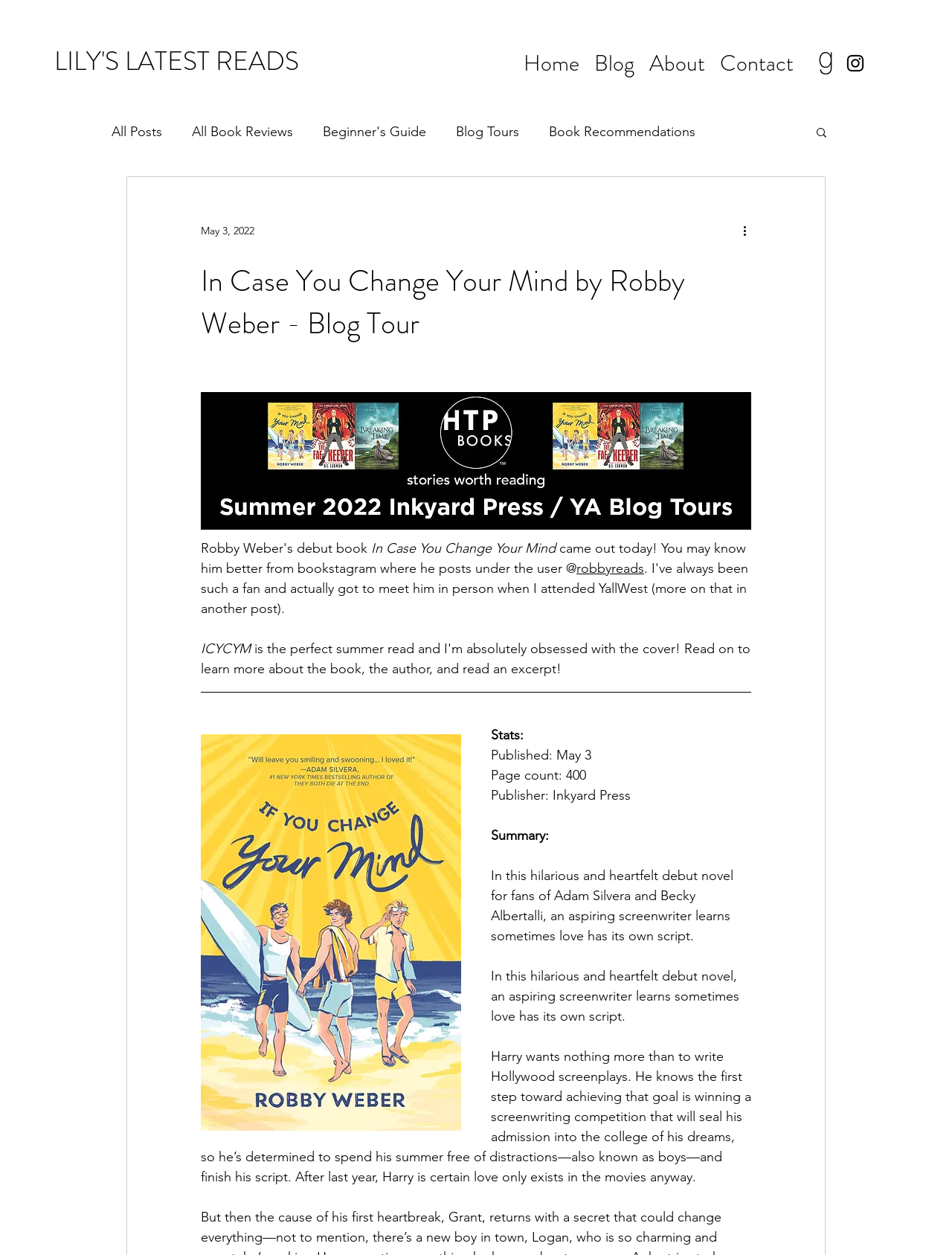Utilize the information from the image to answer the question in detail:
Who is the author of the book?

The author of the book is mentioned in the heading 'In Case You Change Your Mind by Robby Weber - Blog Tour' and also in the text 'Robby Weber's debut book In Case You Change Your Mind came out today!'.